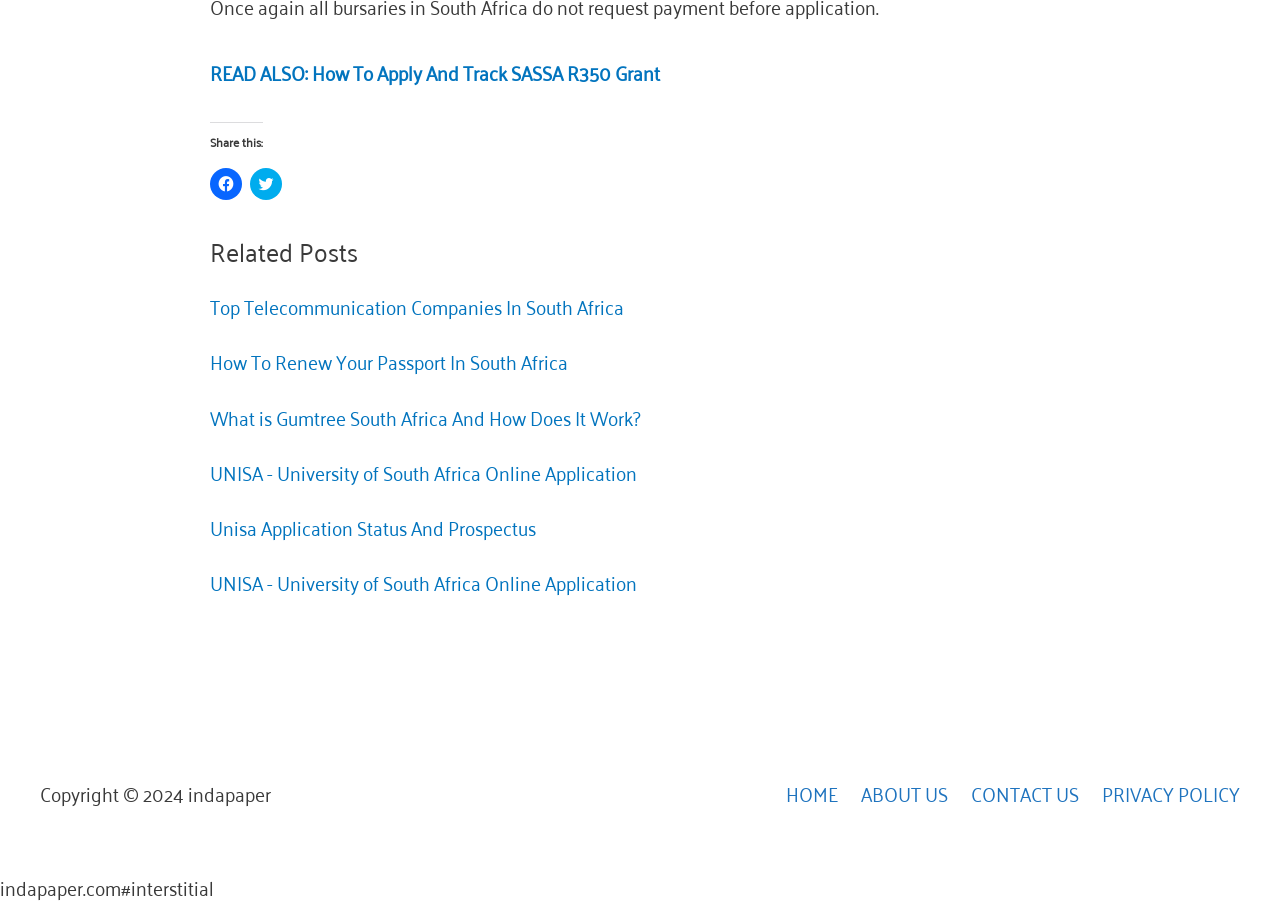What is the year of the copyright?
Look at the image and provide a detailed response to the question.

The year of the copyright can be found at the bottom of the webpage, where it says 'Copyright © 2024 indapaper'.